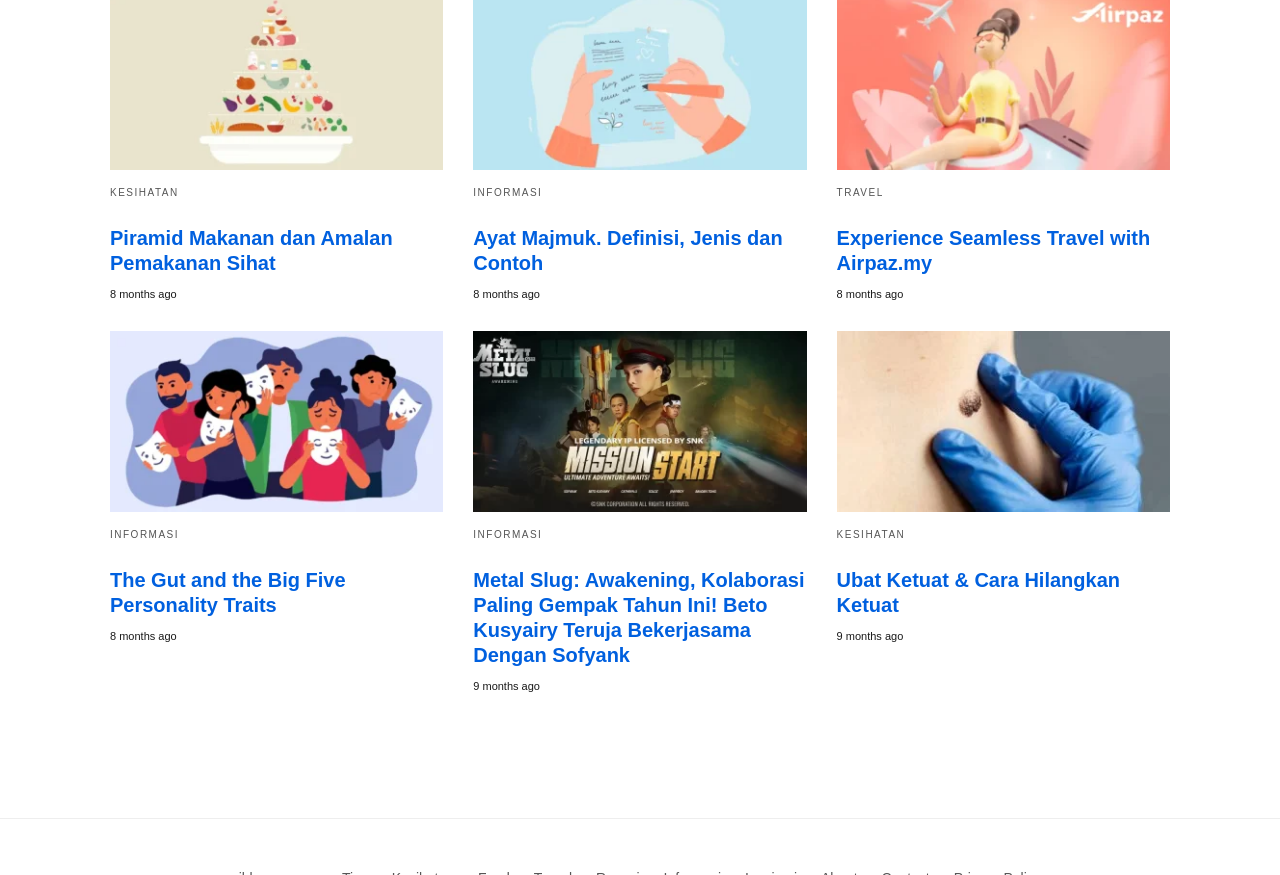Please provide a detailed answer to the question below by examining the image:
How old is the article 'The Gut and the Big Five Personality Traits'?

According to the StaticText '8 months ago' with bounding box coordinates [0.086, 0.72, 0.138, 0.734] below the article heading, the article 'The Gut and the Big Five Personality Traits' is 8 months old.